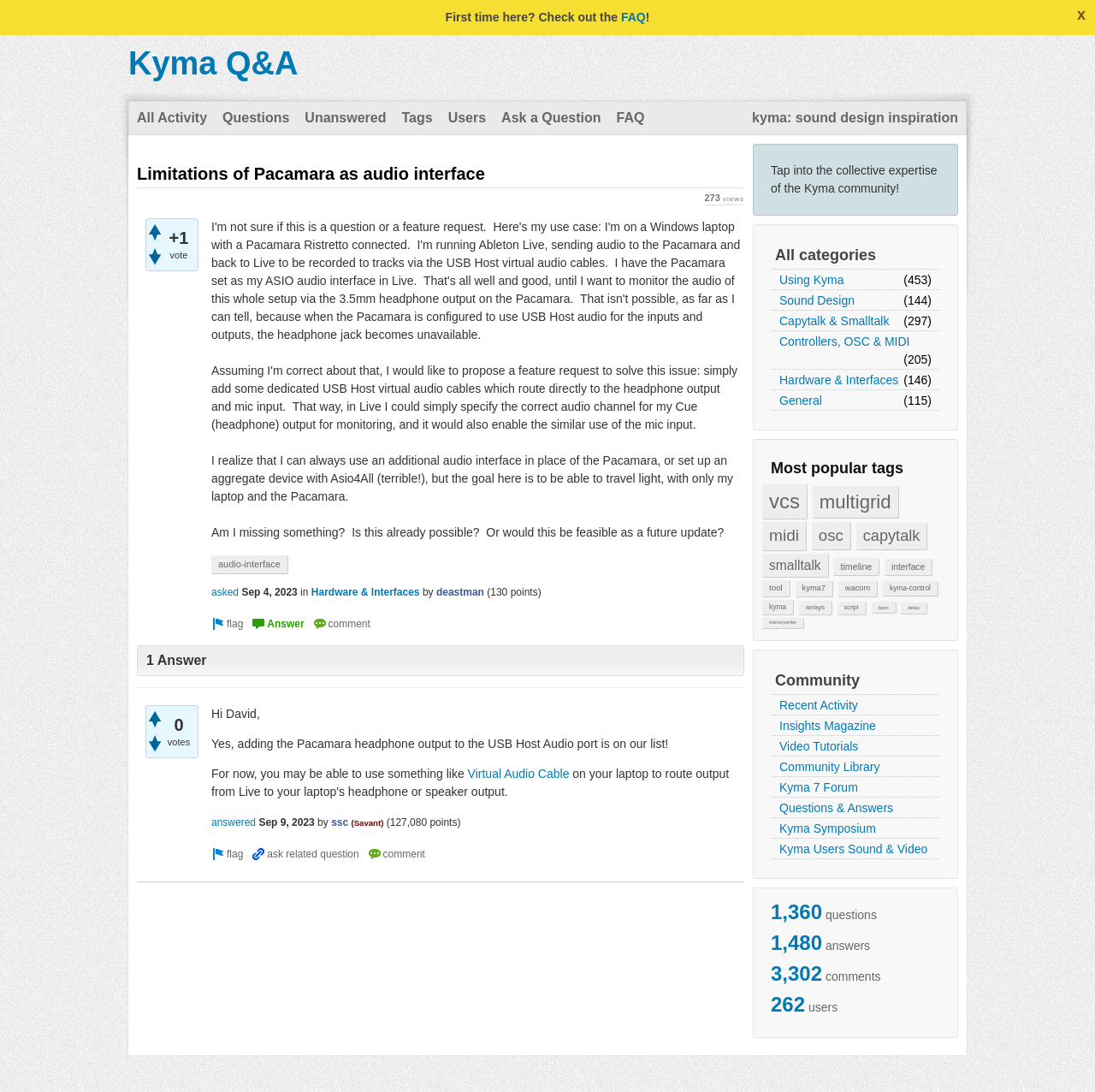Identify the bounding box for the element characterized by the following description: "Kyma Symposium".

[0.712, 0.751, 0.8, 0.767]